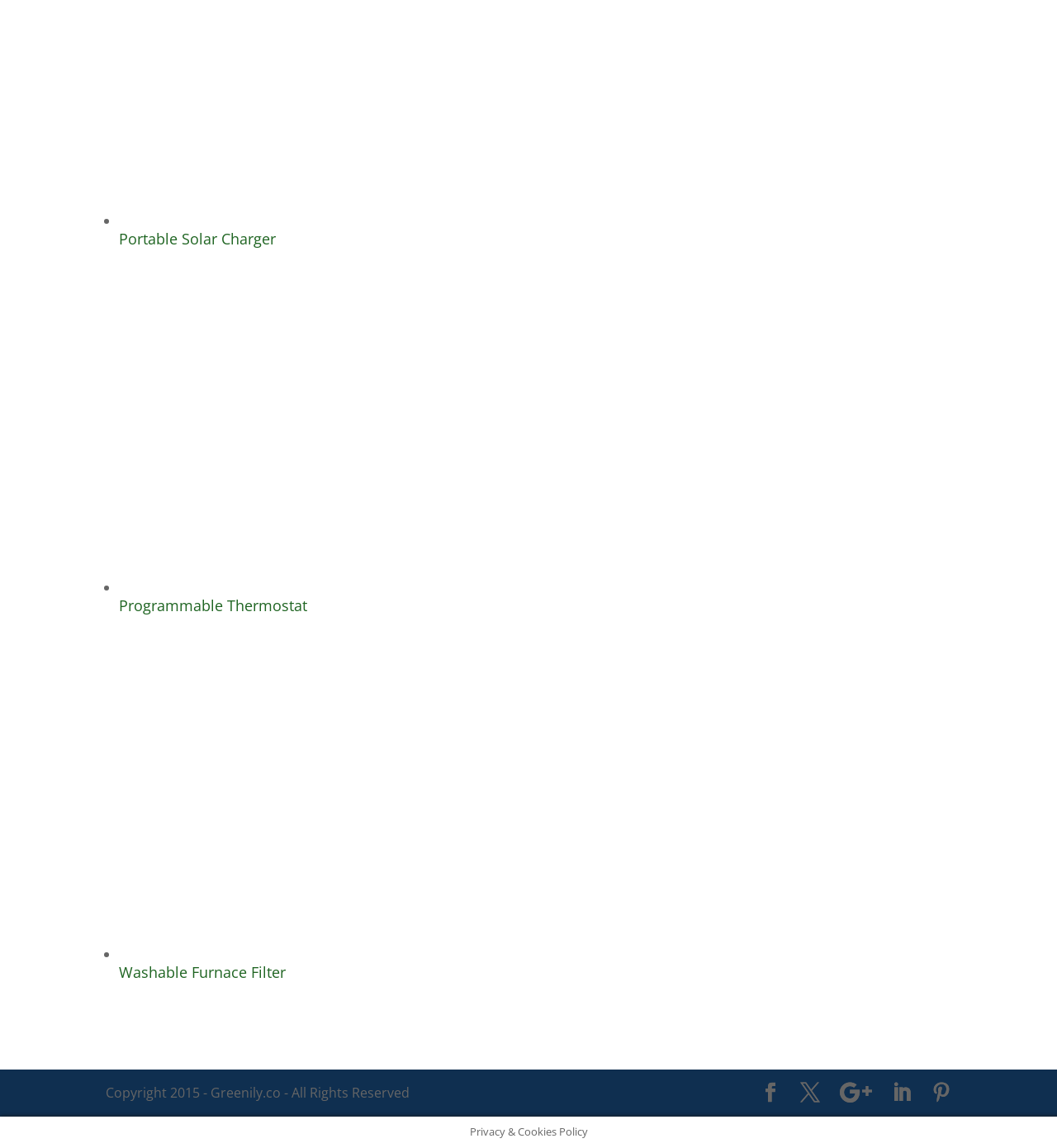What is the second product?
From the screenshot, provide a brief answer in one word or phrase.

Programmable Thermostat